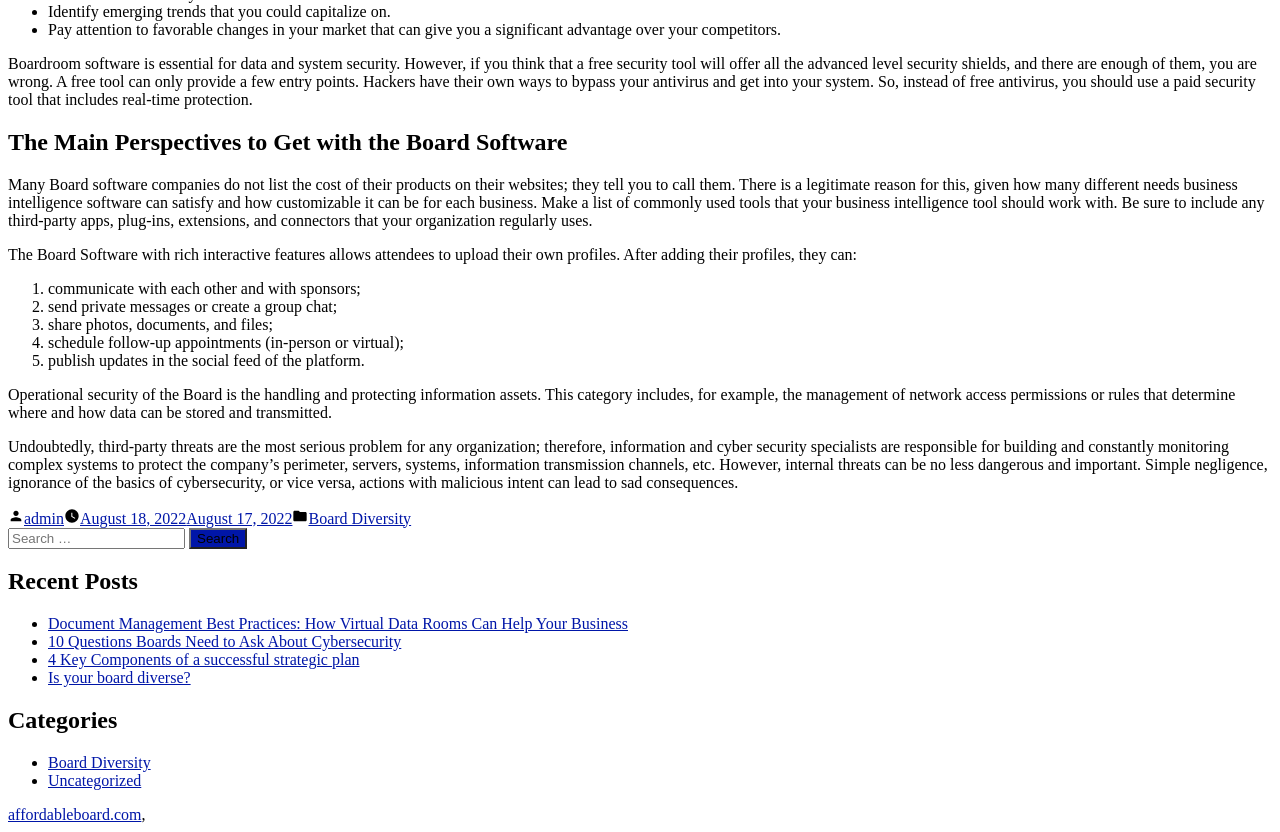Can you give a detailed response to the following question using the information from the image? What features should a Board software have?

The article mentions that the Board Software with rich interactive features allows attendees to upload their own profiles and communicate with each other and with sponsors, send private messages or create a group chat, share photos, documents, and files, schedule follow-up appointments, and publish updates in the social feed of the platform.